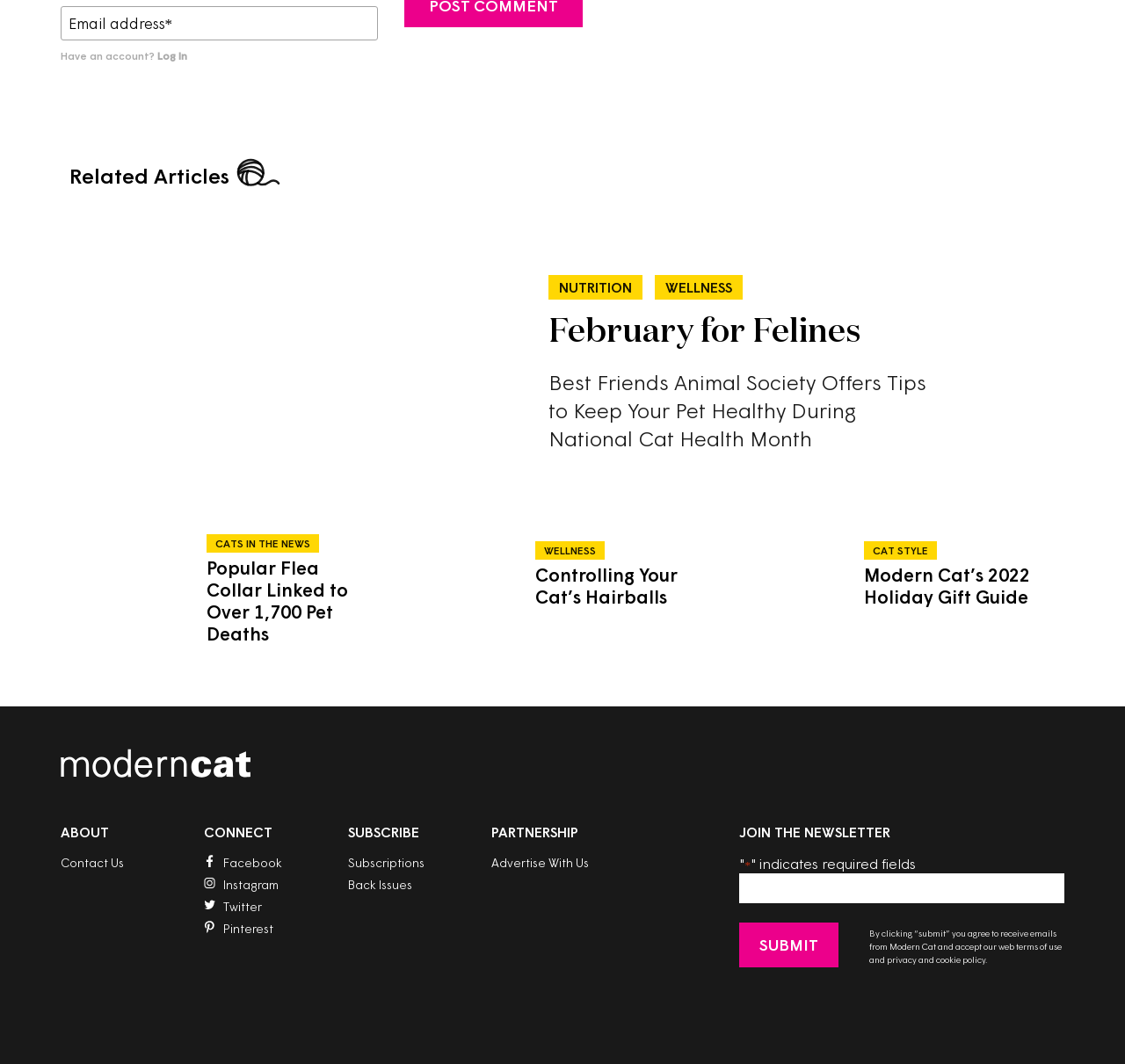Find the bounding box coordinates of the element you need to click on to perform this action: 'Navigate to the next post'. The coordinates should be represented by four float values between 0 and 1, in the format [left, top, right, bottom].

None